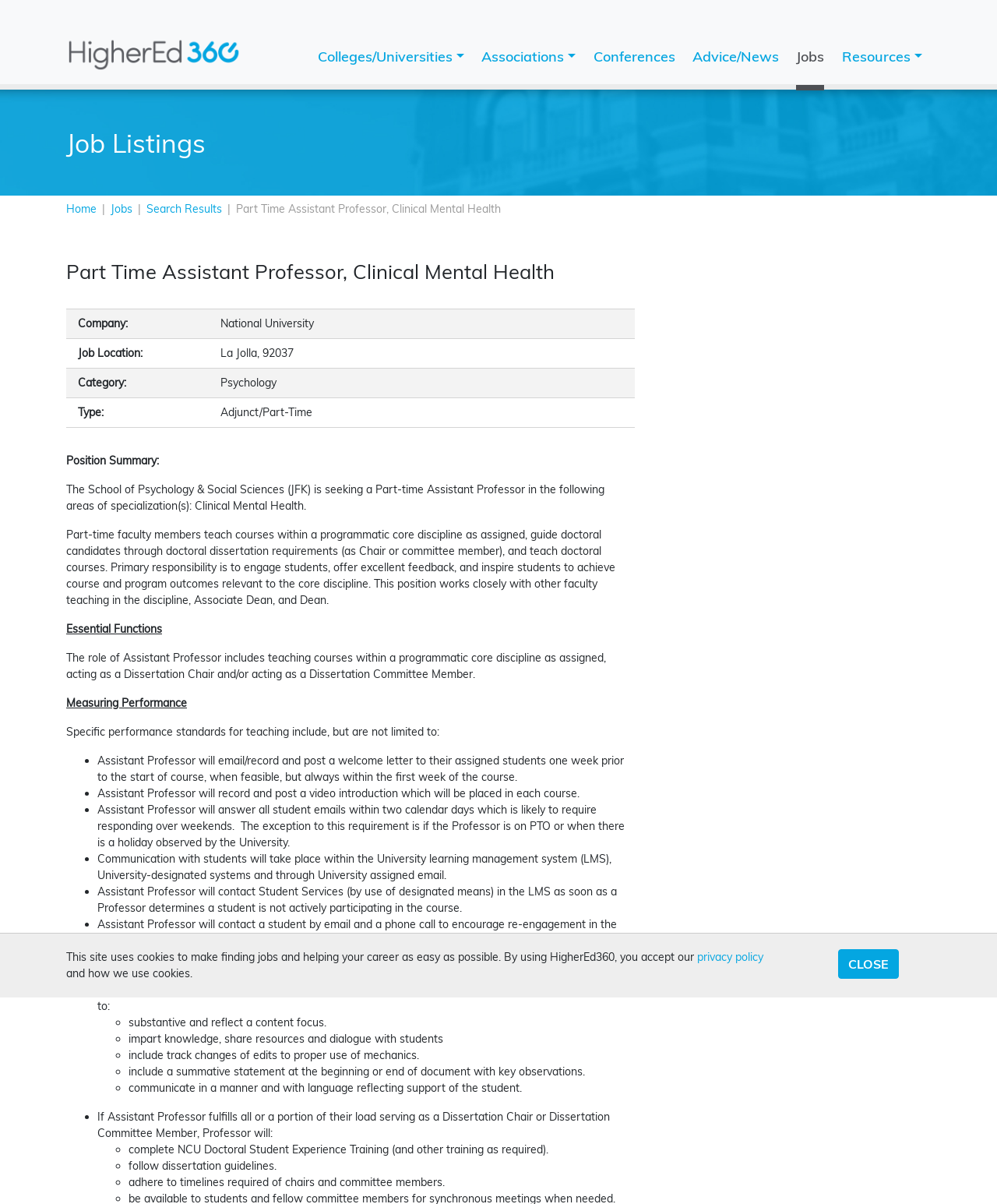Identify the bounding box coordinates of the part that should be clicked to carry out this instruction: "Click on privacy policy link".

[0.699, 0.789, 0.766, 0.801]